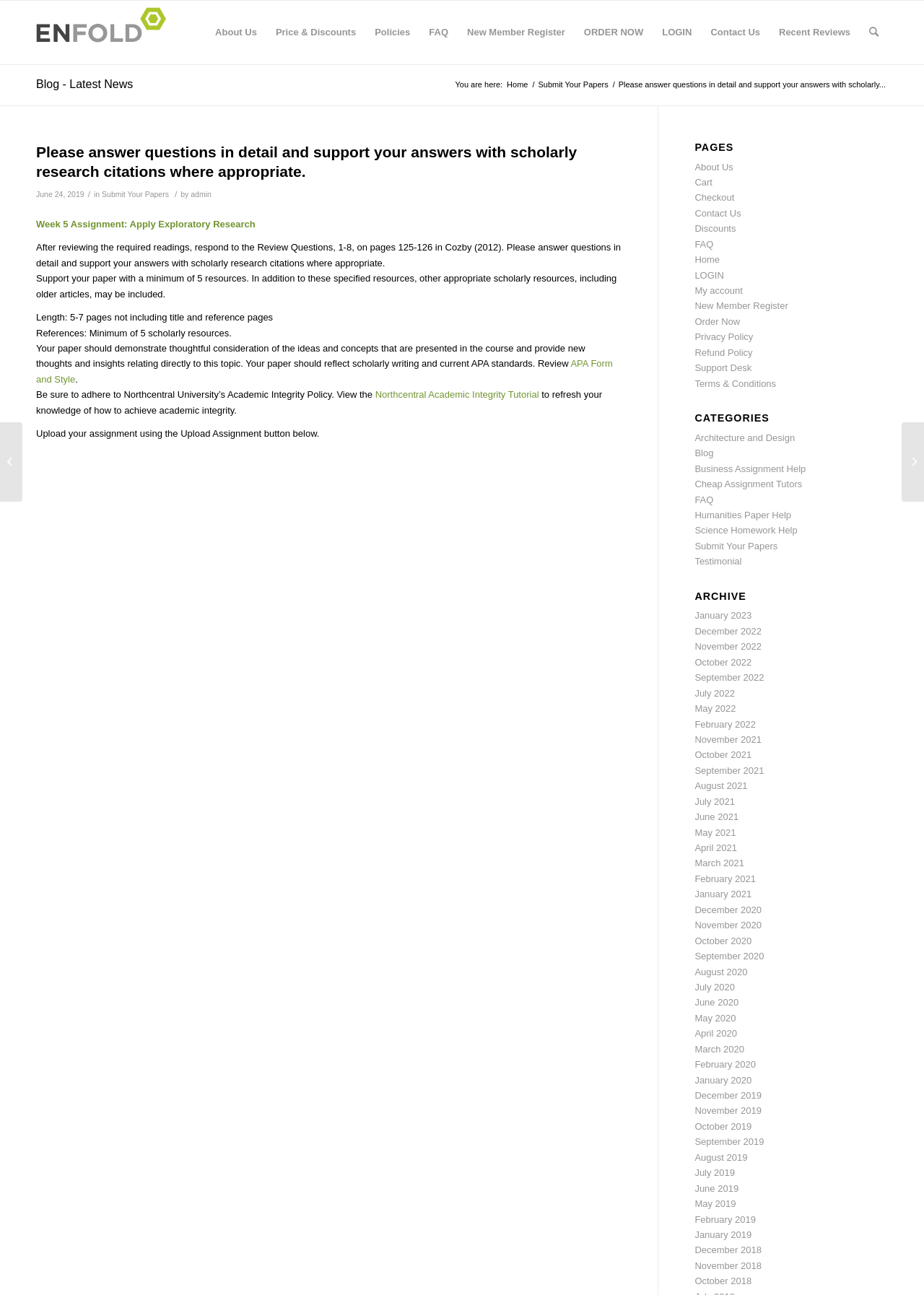Find the bounding box coordinates of the element's region that should be clicked in order to follow the given instruction: "Click on the 'About Us' menu item". The coordinates should consist of four float numbers between 0 and 1, i.e., [left, top, right, bottom].

[0.223, 0.001, 0.288, 0.05]